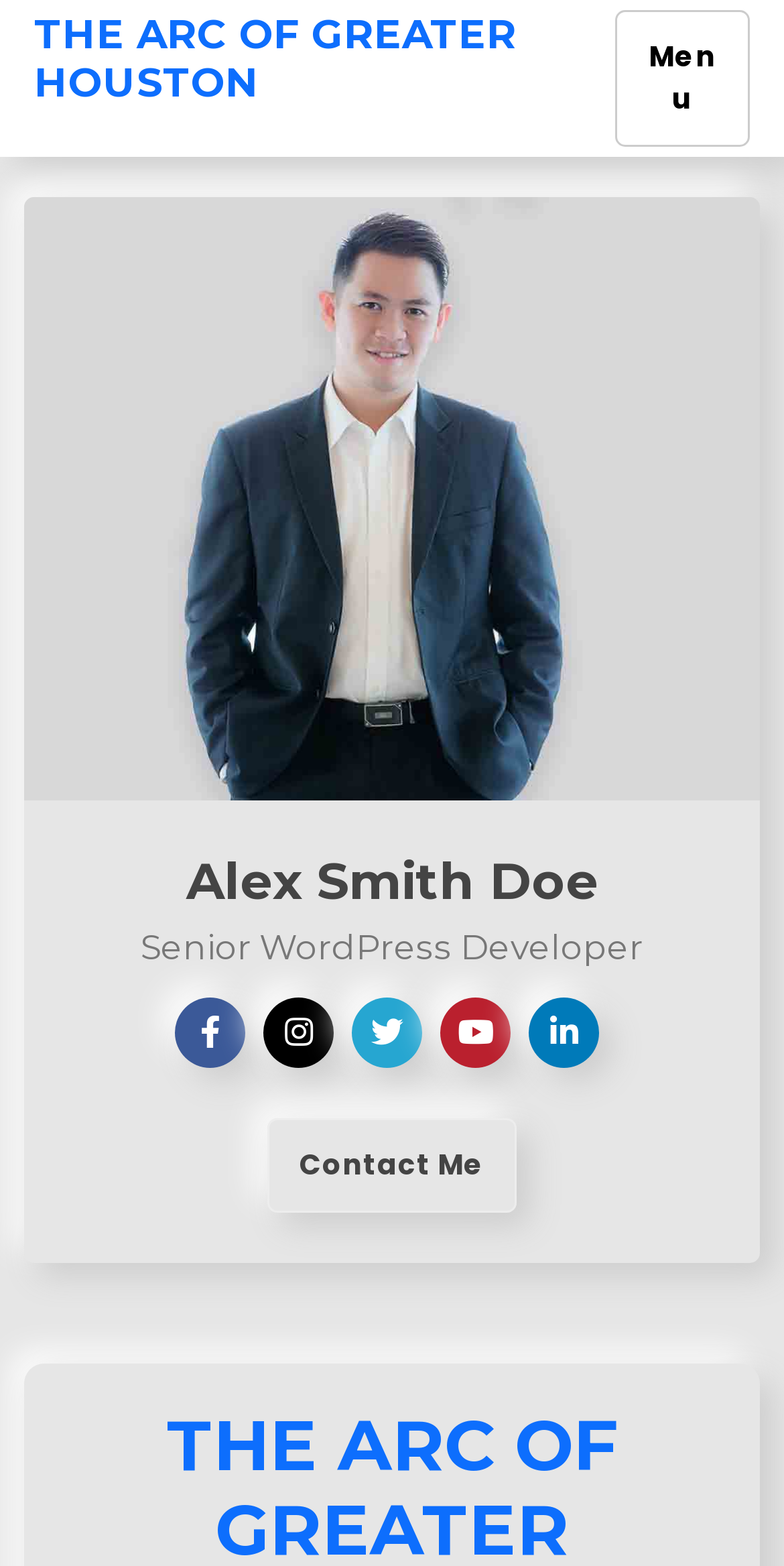What is the text on the button at the top right corner of the webpage?
Please provide a single word or phrase as your answer based on the image.

Menu